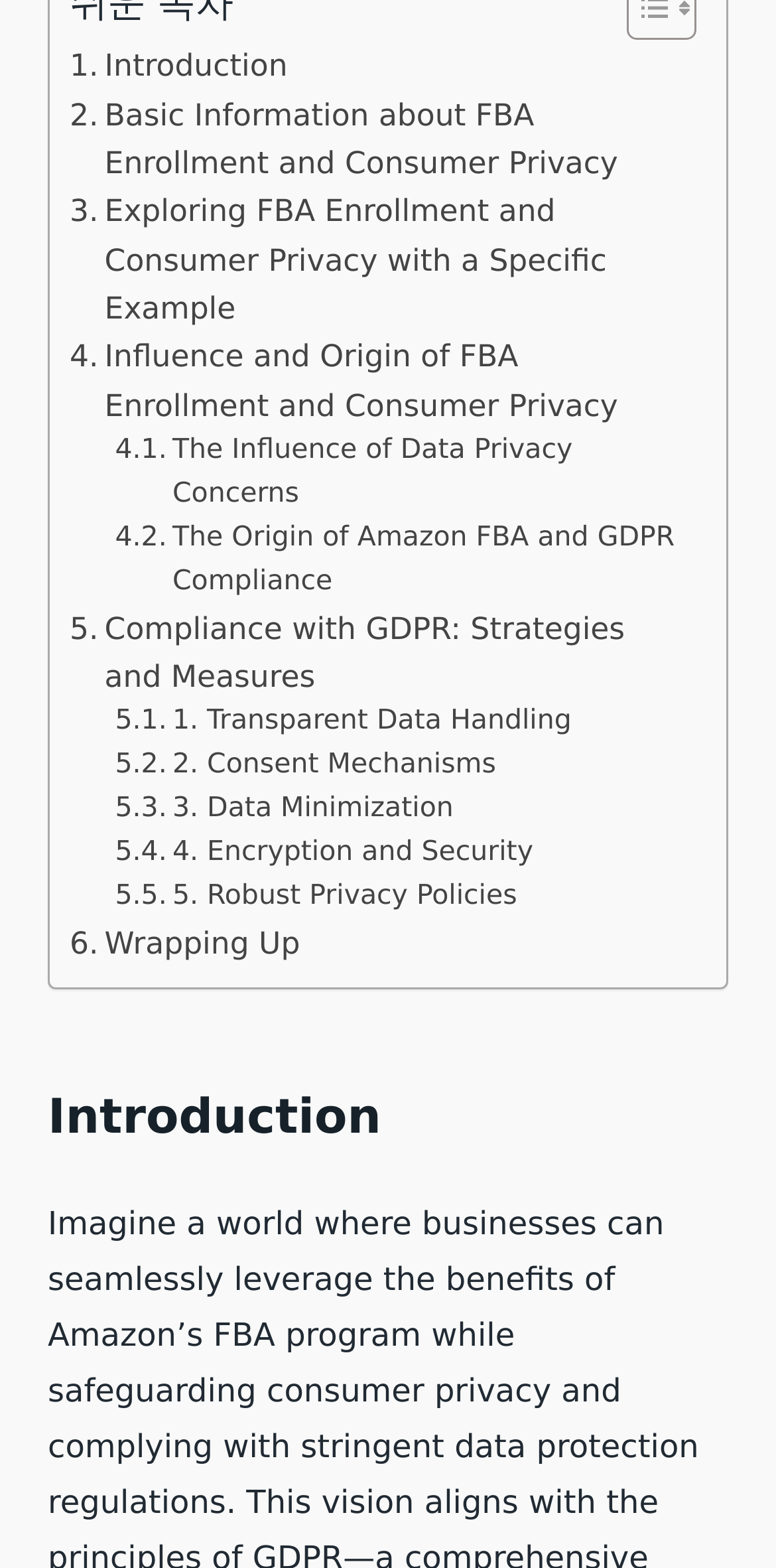Provide your answer in one word or a succinct phrase for the question: 
What is the topic discussed after 'Exploring FBA Enrollment and Consumer Privacy with a Specific Example'?

Influence and Origin of FBA Enrollment and Consumer Privacy